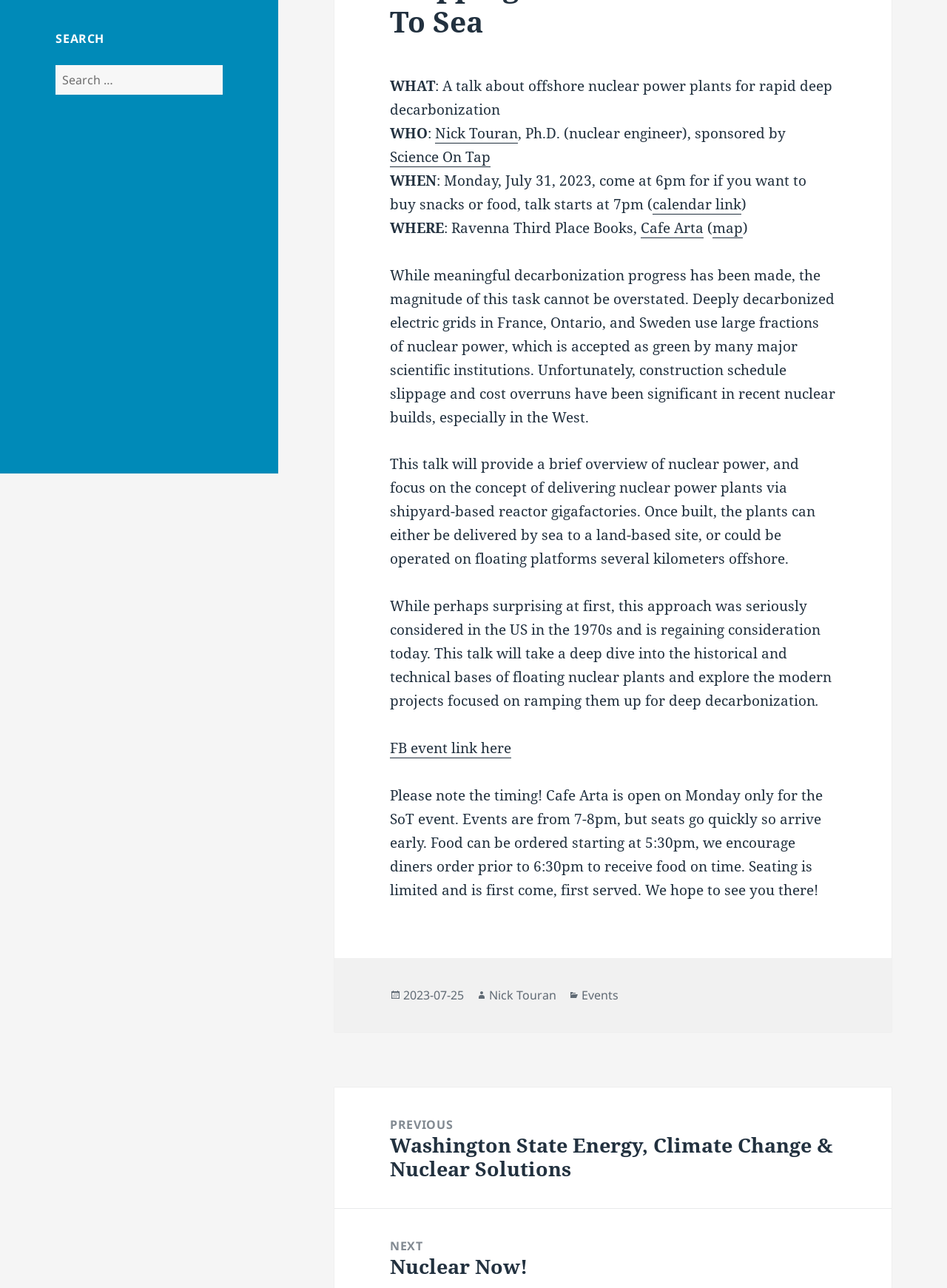Using the provided element description: "Events", identify the bounding box coordinates. The coordinates should be four floats between 0 and 1 in the order [left, top, right, bottom].

None